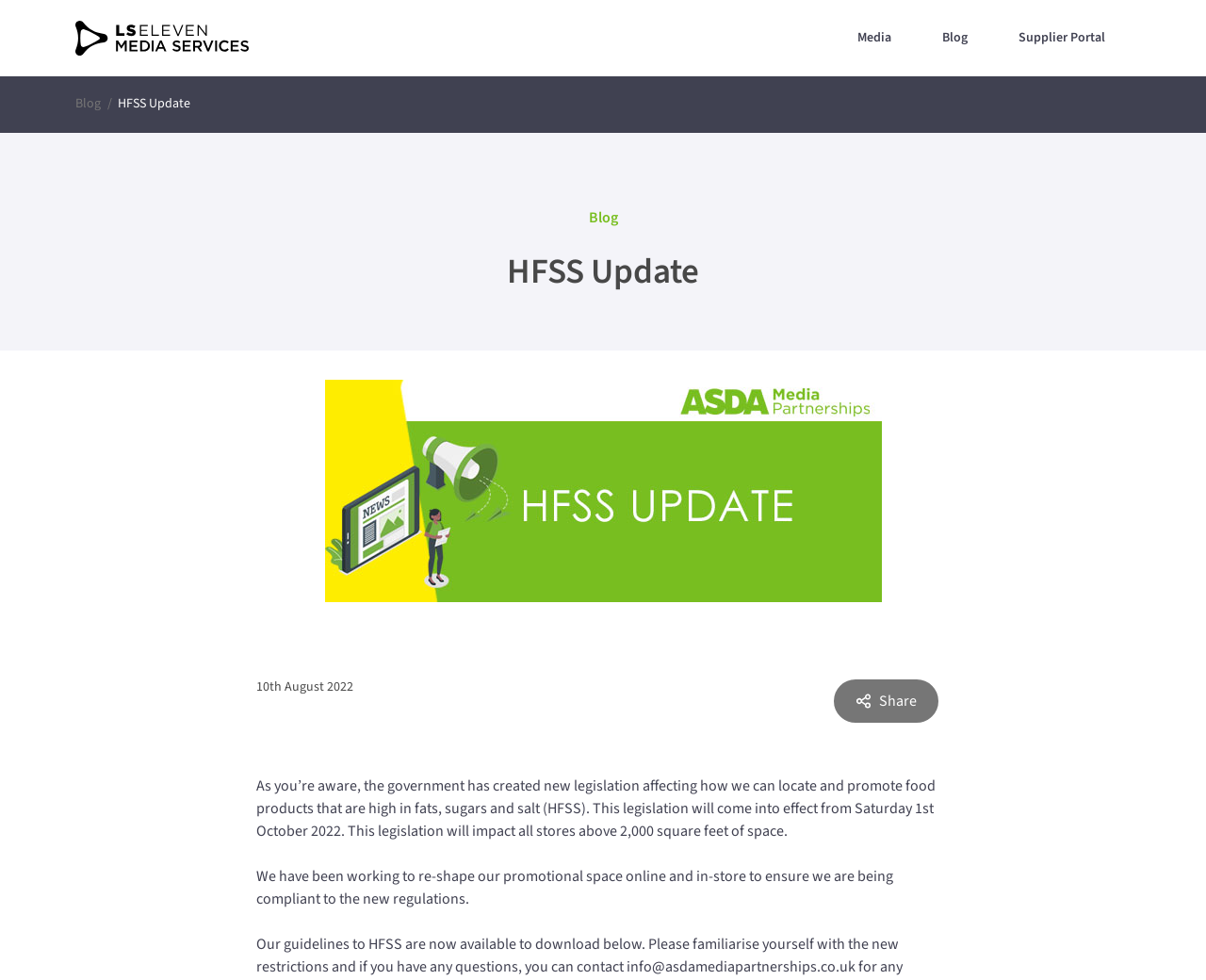Extract the bounding box coordinates of the UI element described by: "Astrology Services". The coordinates should include four float numbers ranging from 0 to 1, e.g., [left, top, right, bottom].

None